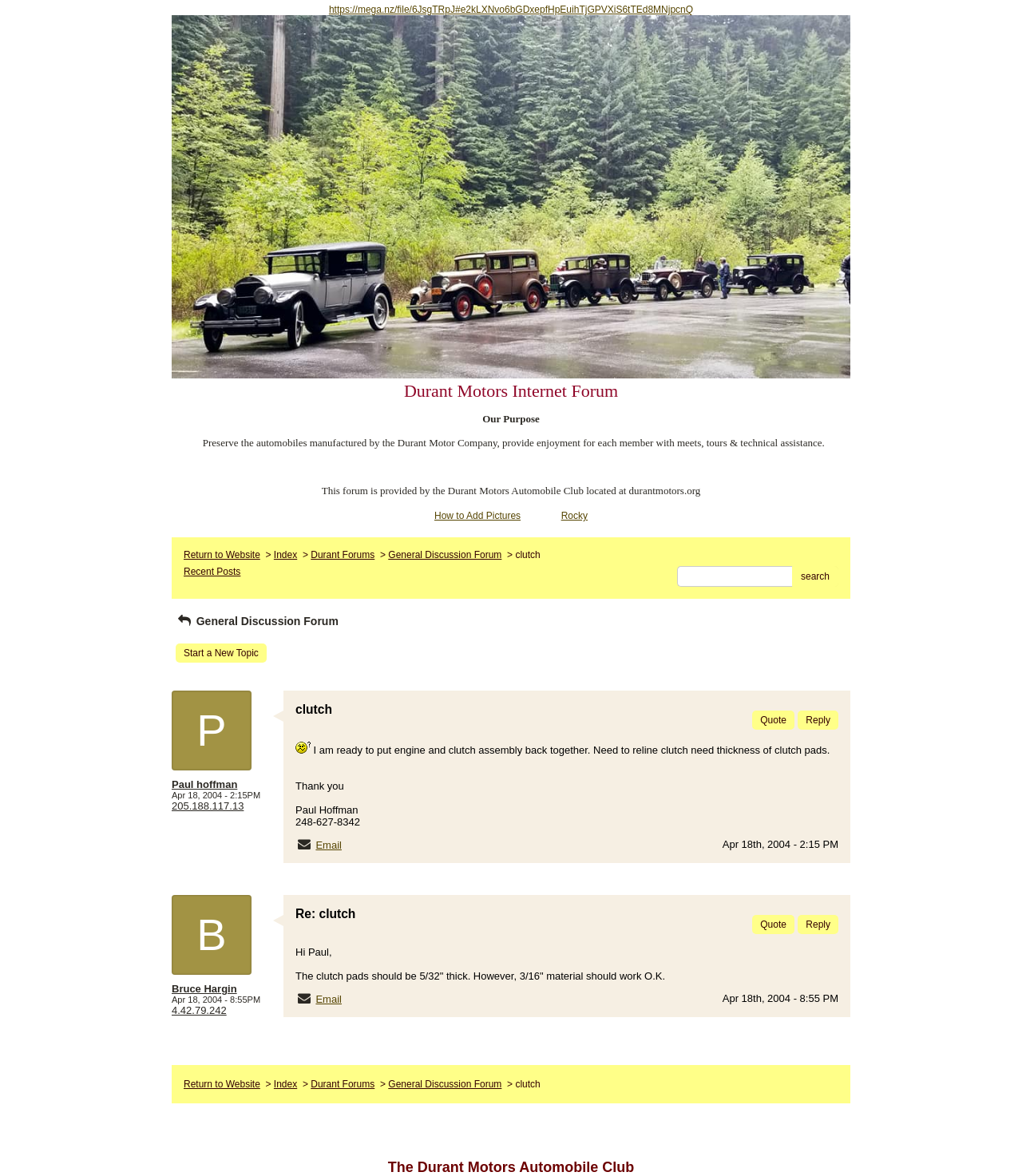What is the topic of the current forum discussion?
Please provide a comprehensive answer based on the visual information in the image.

The topic of the current forum discussion is 'clutch' as indicated by the repeated mentions of 'clutch' in the forum posts and the title of the discussion thread.